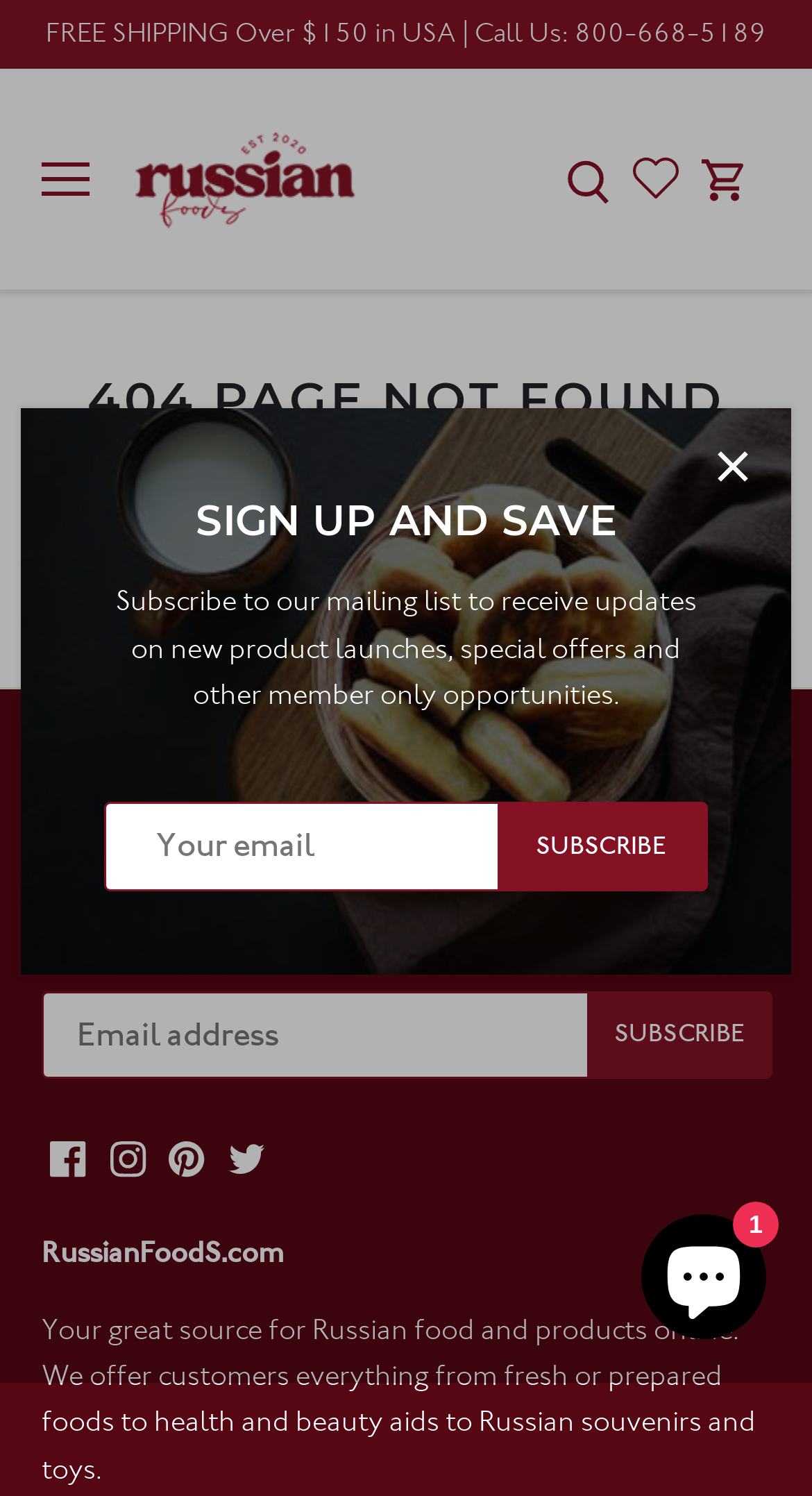Kindly determine the bounding box coordinates for the area that needs to be clicked to execute this instruction: "Go to cart".

[0.862, 0.081, 0.923, 0.158]